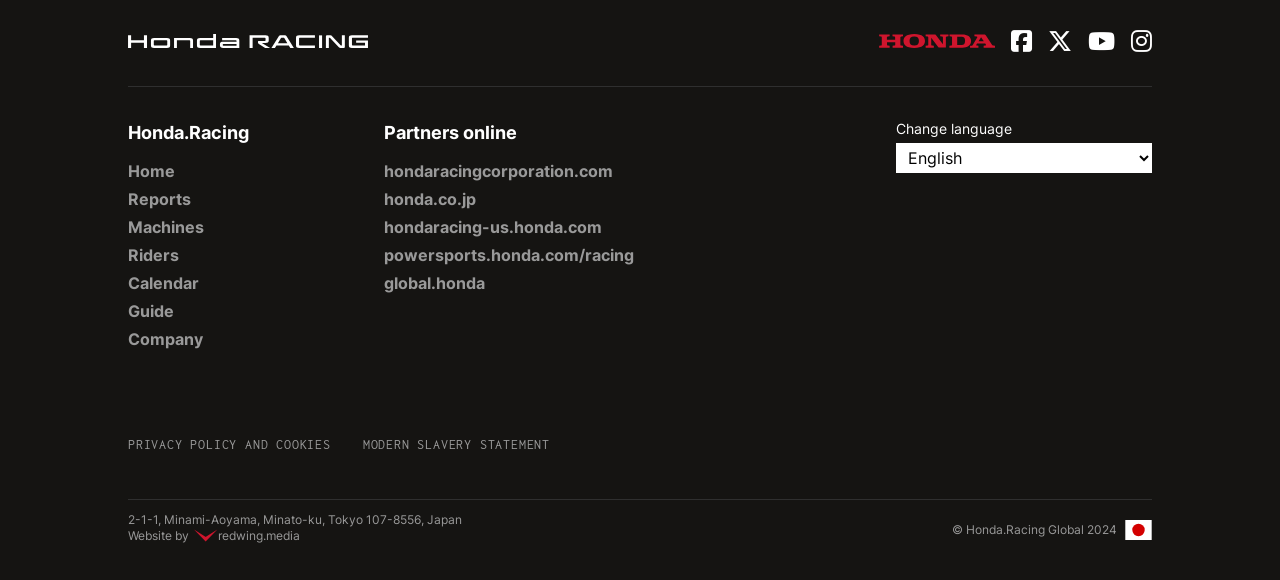Pinpoint the bounding box coordinates of the clickable element needed to complete the instruction: "Click Honda.Racing link". The coordinates should be provided as four float numbers between 0 and 1: [left, top, right, bottom].

[0.1, 0.058, 0.288, 0.083]